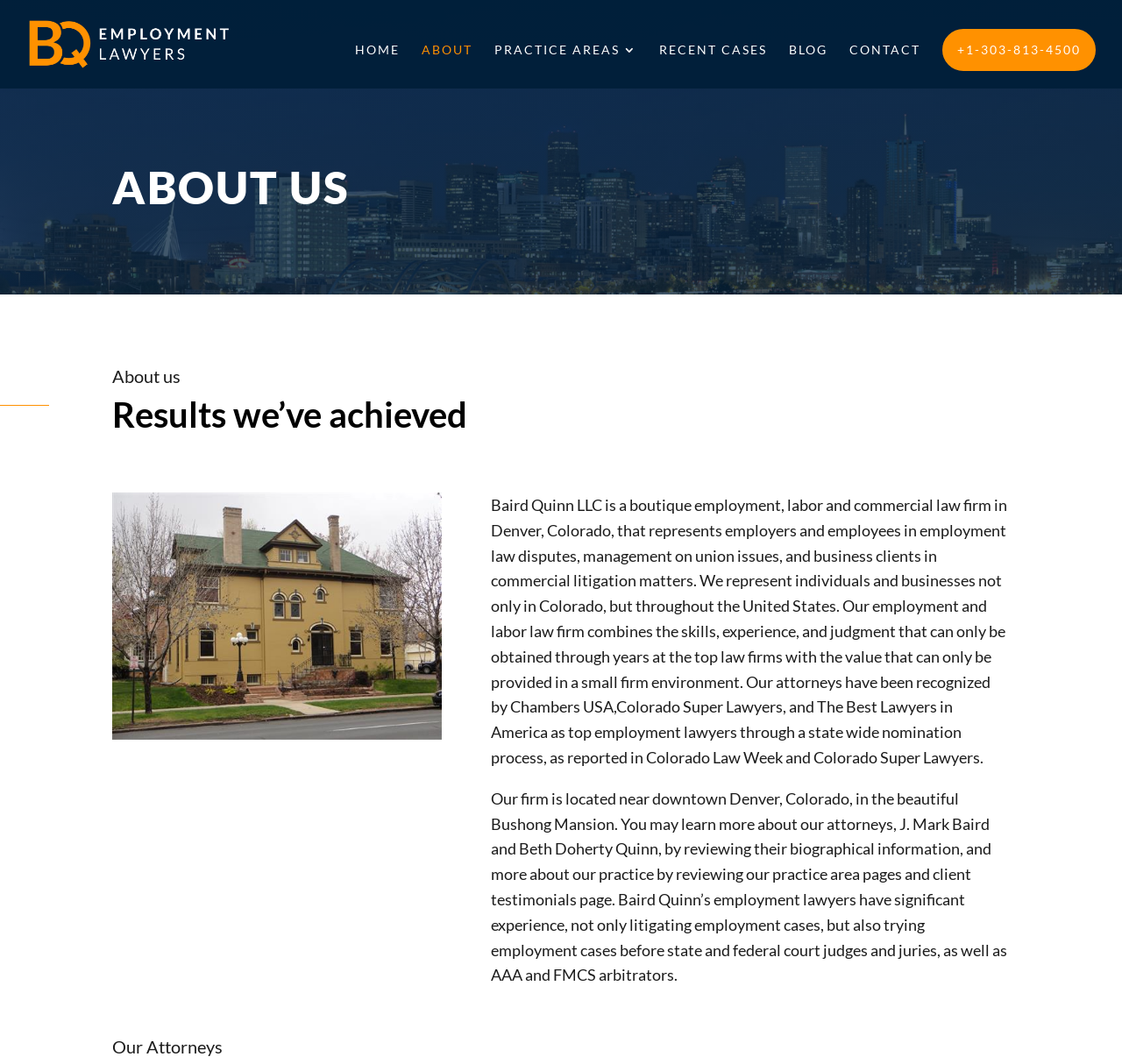Provide the bounding box coordinates for the UI element that is described as: "alt="Baird Quinn LLC"".

[0.026, 0.032, 0.206, 0.047]